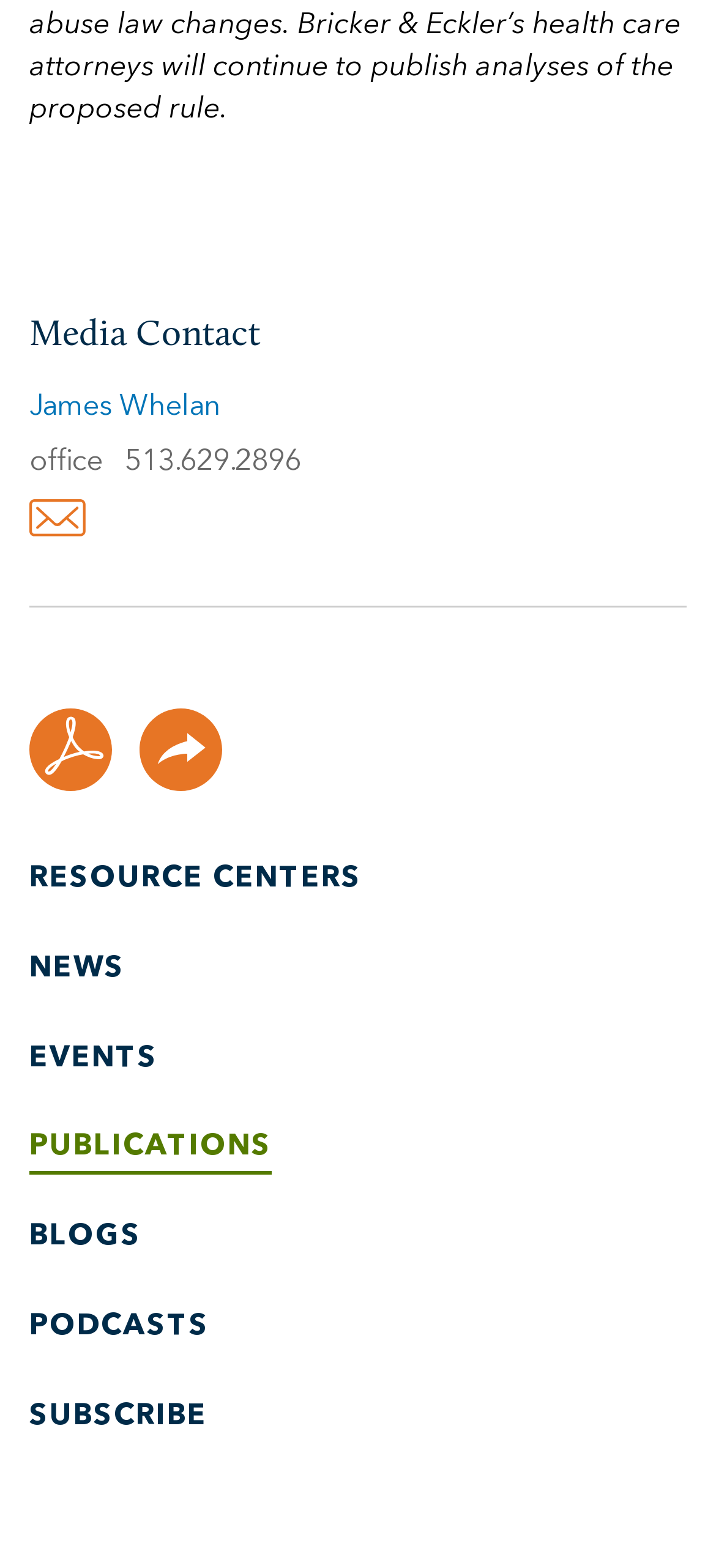Answer the question with a brief word or phrase:
What is the phone number of James Whelan?

513.629.2896